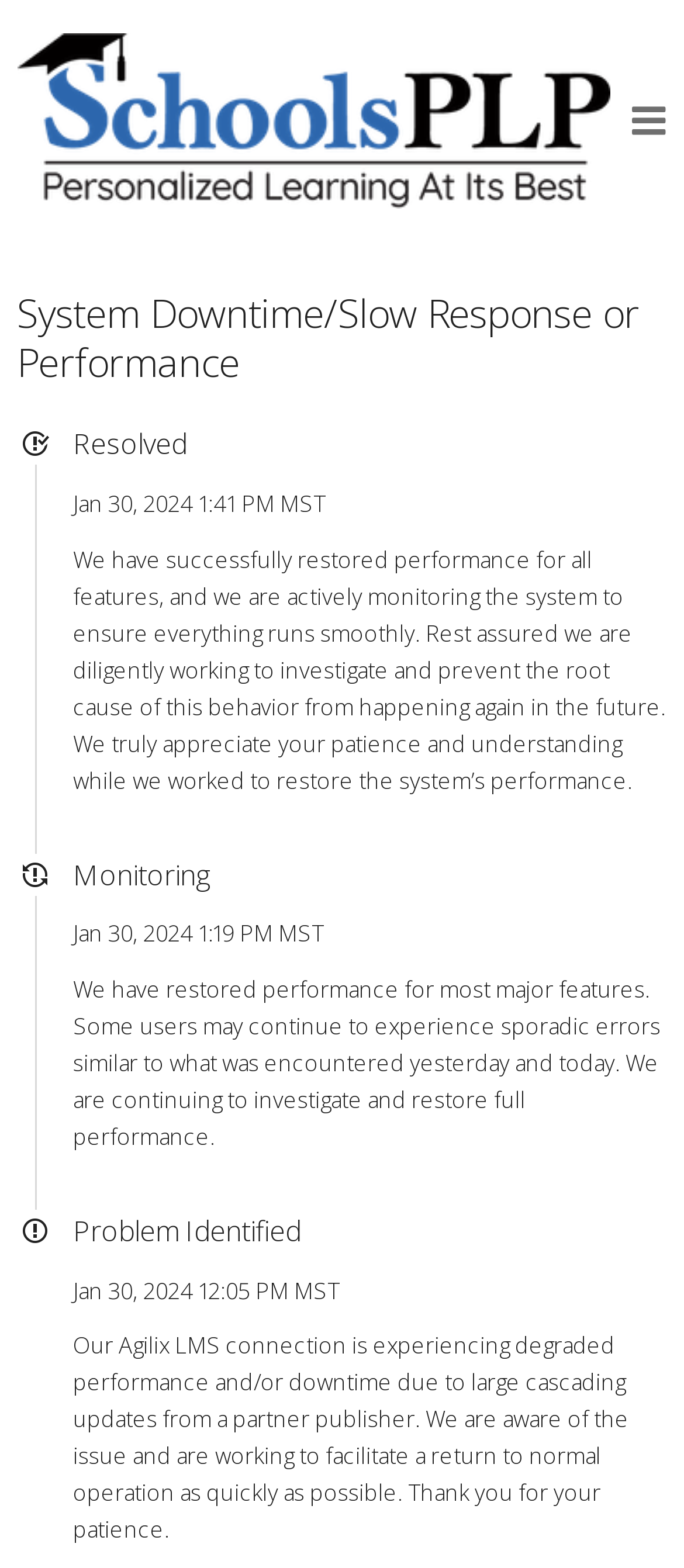Summarize the webpage with a detailed and informative caption.

The webpage is a status page for SchoolsPLP, displaying real-time and historical operational status. At the top left, there is a link to SchoolsPLP accompanied by an image with the same name. On the top right, there is a button to open a menu. 

Below the top section, there is a header section with a heading that reads "System Downtime/Slow Response or Performance". 

Under the header, there are several sections displaying the system's operational status. The first section is labeled "Resolved" and provides a timestamp of "Jan 30, 2024 1:41 PM MST". Below this section, there is a detailed description of the resolution, stating that the system's performance has been restored and is being monitored to prevent future issues.

The next section is labeled "Monitoring" and provides a timestamp of "Jan 30, 2024 1:19 PM MST". This section describes the restoration of performance for most major features, with some users still experiencing sporadic errors.

Further down, there is another section labeled "Problem Identified" with a timestamp of "Jan 30, 2024 12:05 PM MST". This section explains the cause of the issue, which is related to a partner publisher's large cascading updates affecting the Agilix LMS connection, and assures that the team is working to resolve the issue as quickly as possible.